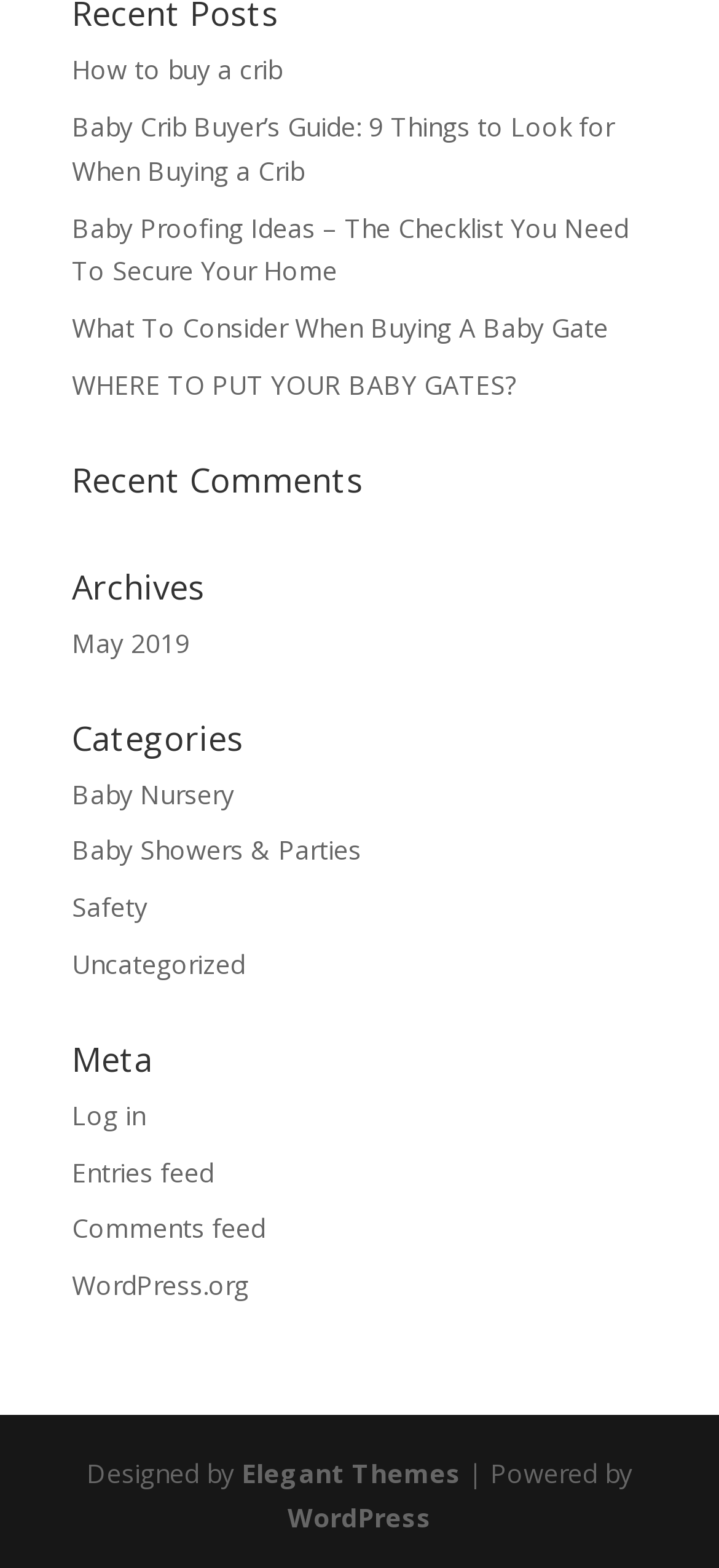Please identify the bounding box coordinates of the element that needs to be clicked to perform the following instruction: "Learn about baby proofing ideas".

[0.1, 0.134, 0.874, 0.184]